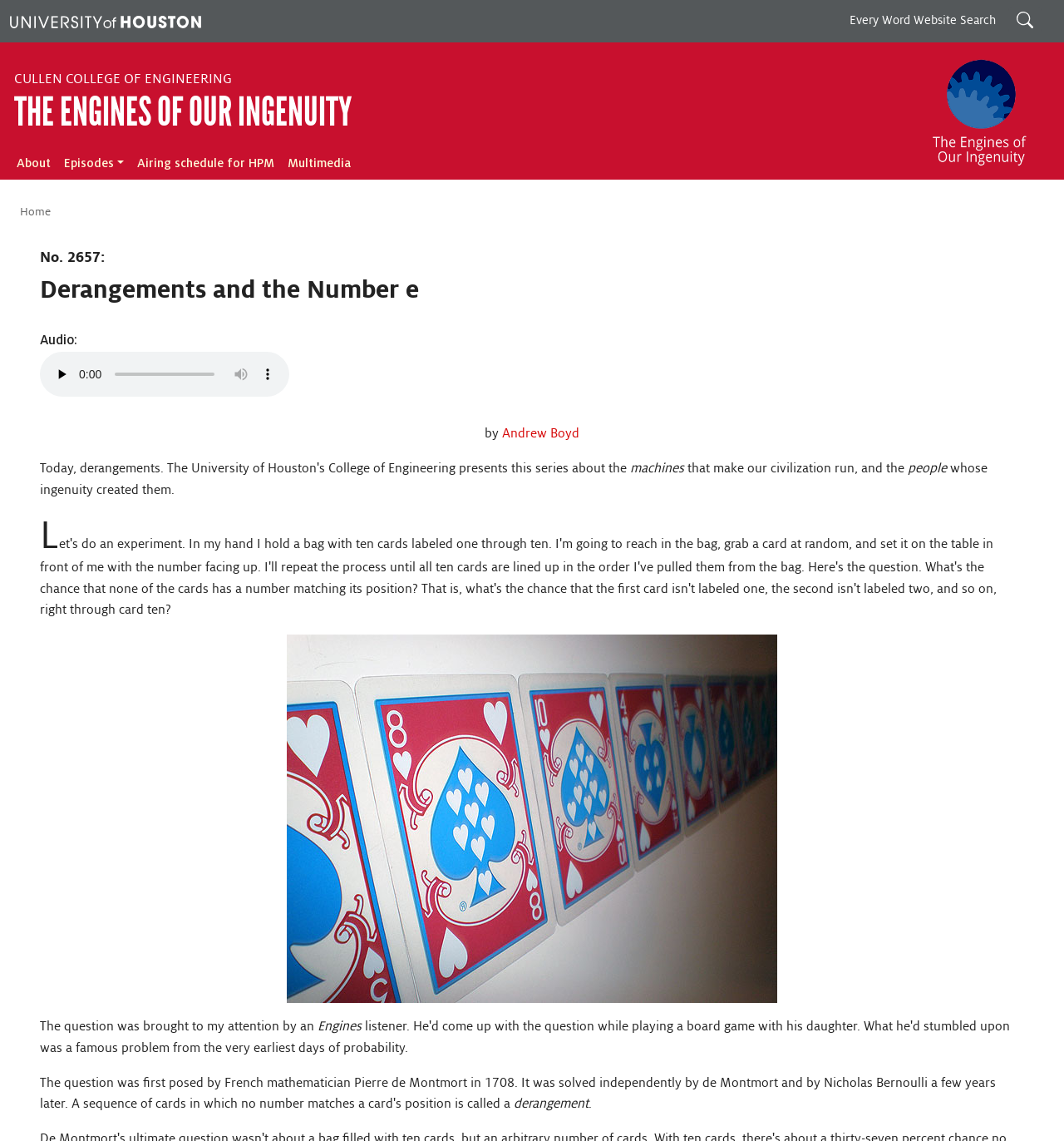Determine the bounding box coordinates of the clickable area required to perform the following instruction: "Search for something". The coordinates should be represented as four float numbers between 0 and 1: [left, top, right, bottom].

[0.936, 0.003, 0.991, 0.037]